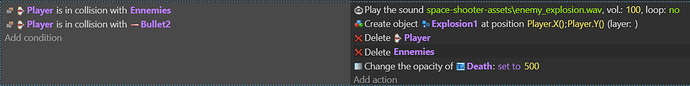What type of tool is this interface likely to be?
Provide a detailed and extensive answer to the question.

The interface is likely a visual scripting tool because it allows developers to create complex game logic without extensive coding. The use of visual blocks and connections to define game logic is a characteristic of visual scripting tools, commonly used in game engines like GDevelop.